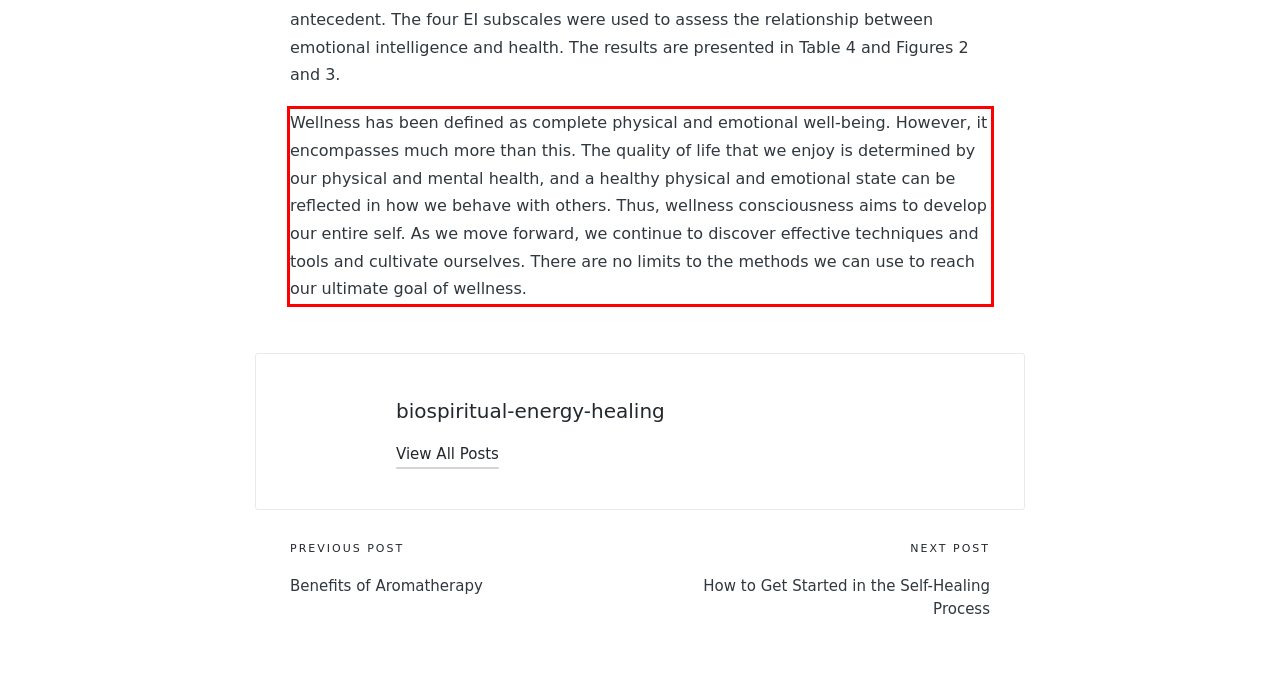Look at the provided screenshot of the webpage and perform OCR on the text within the red bounding box.

Wellness has been defined as complete physical and emotional well-being. However, it encompasses much more than this. The quality of life that we enjoy is determined by our physical and mental health, and a healthy physical and emotional state can be reflected in how we behave with others. Thus, wellness consciousness aims to develop our entire self. As we move forward, we continue to discover effective techniques and tools and cultivate ourselves. There are no limits to the methods we can use to reach our ultimate goal of wellness.